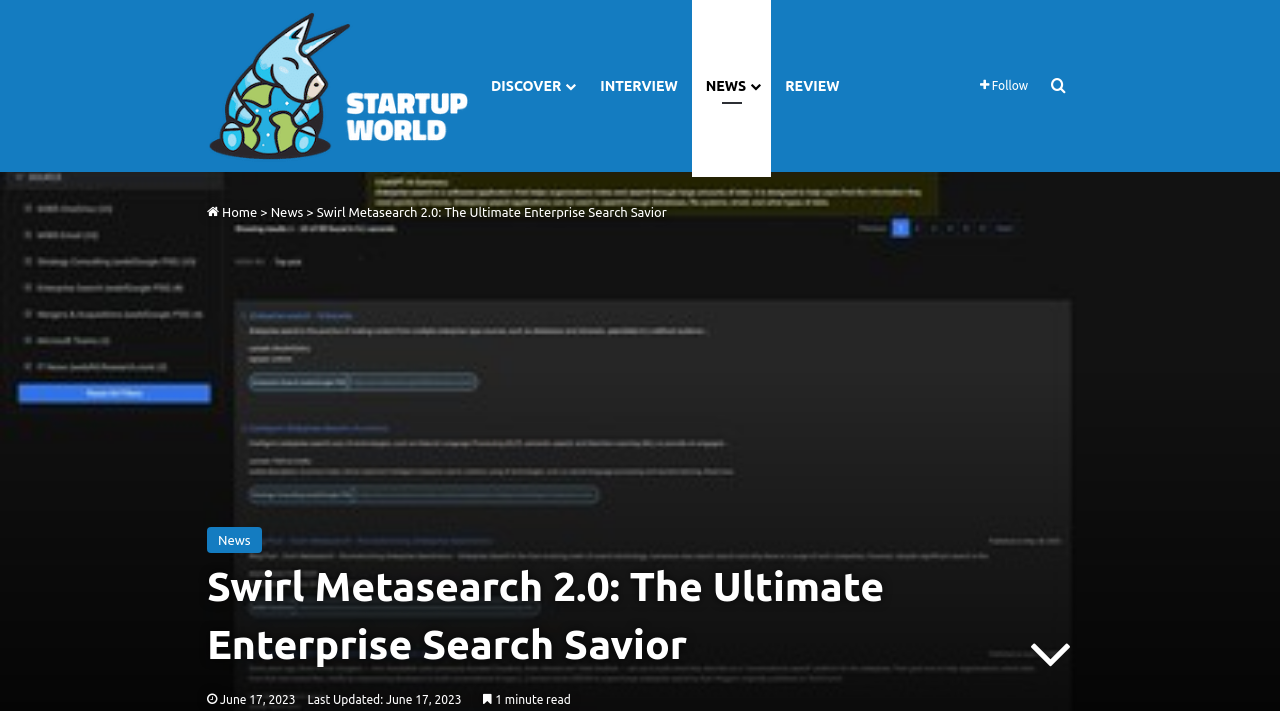Please give the bounding box coordinates of the area that should be clicked to fulfill the following instruction: "See our other offices". The coordinates should be in the format of four float numbers from 0 to 1, i.e., [left, top, right, bottom].

None